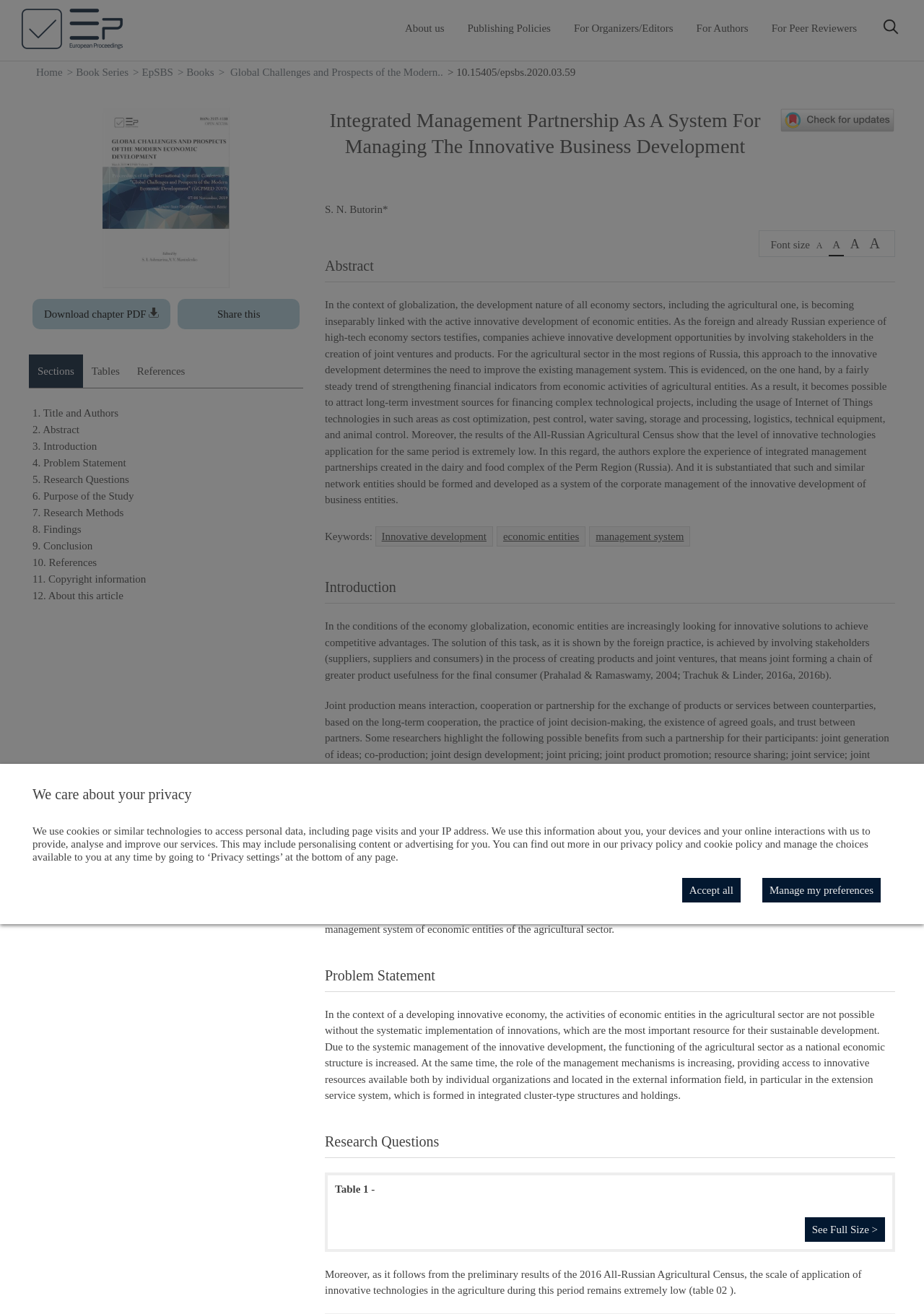Please predict the bounding box coordinates of the element's region where a click is necessary to complete the following instruction: "Click the 'About us' link". The coordinates should be represented by four float numbers between 0 and 1, i.e., [left, top, right, bottom].

[0.438, 0.017, 0.481, 0.026]